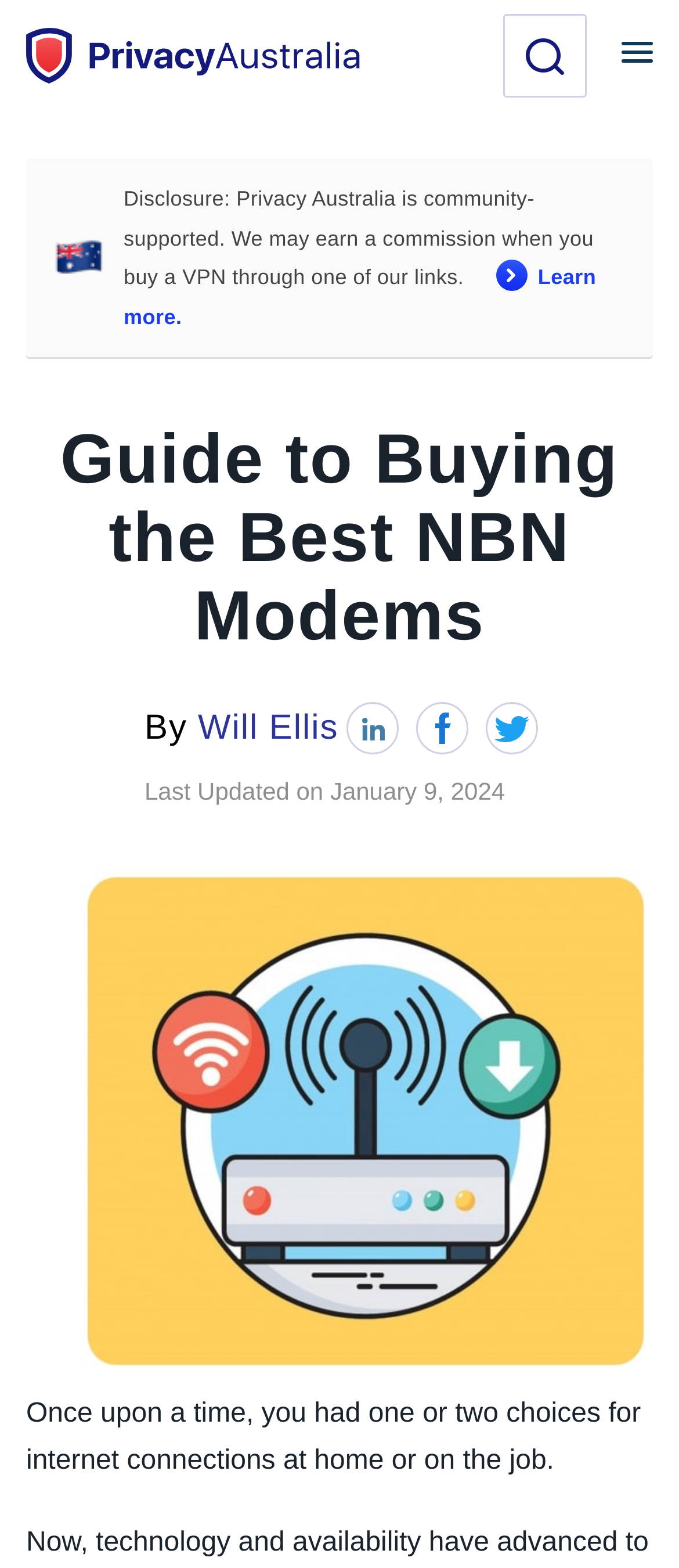Produce an elaborate caption capturing the essence of the webpage.

This webpage is a guide to buying the best NBN modems, comparing five options in 2024 along with their pros and cons. At the top left corner, there is a link to "Privacy.Canada" accompanied by an image. On the top right corner, there is a search bar with a "Search" link and an image. 

Below the search bar, there is a small image. A disclosure statement is located in the middle of the page, stating that the website may earn a commission when a VPN is purchased through one of their links. This statement is accompanied by a "Learn more" link.

The main content of the webpage starts with a heading "Guide to Buying the Best NBN Modems" followed by a link. The author of the guide, Will Ellis, is credited below the heading, with links to his profile and other related pages. The guide was last updated on January 9, 2024.

A large image of an NBN modem is placed below the author's information, taking up most of the width of the page. The guide's content begins below the image, starting with a paragraph of text that discusses the history of internet connections. At the bottom right corner, there is a link with an image.